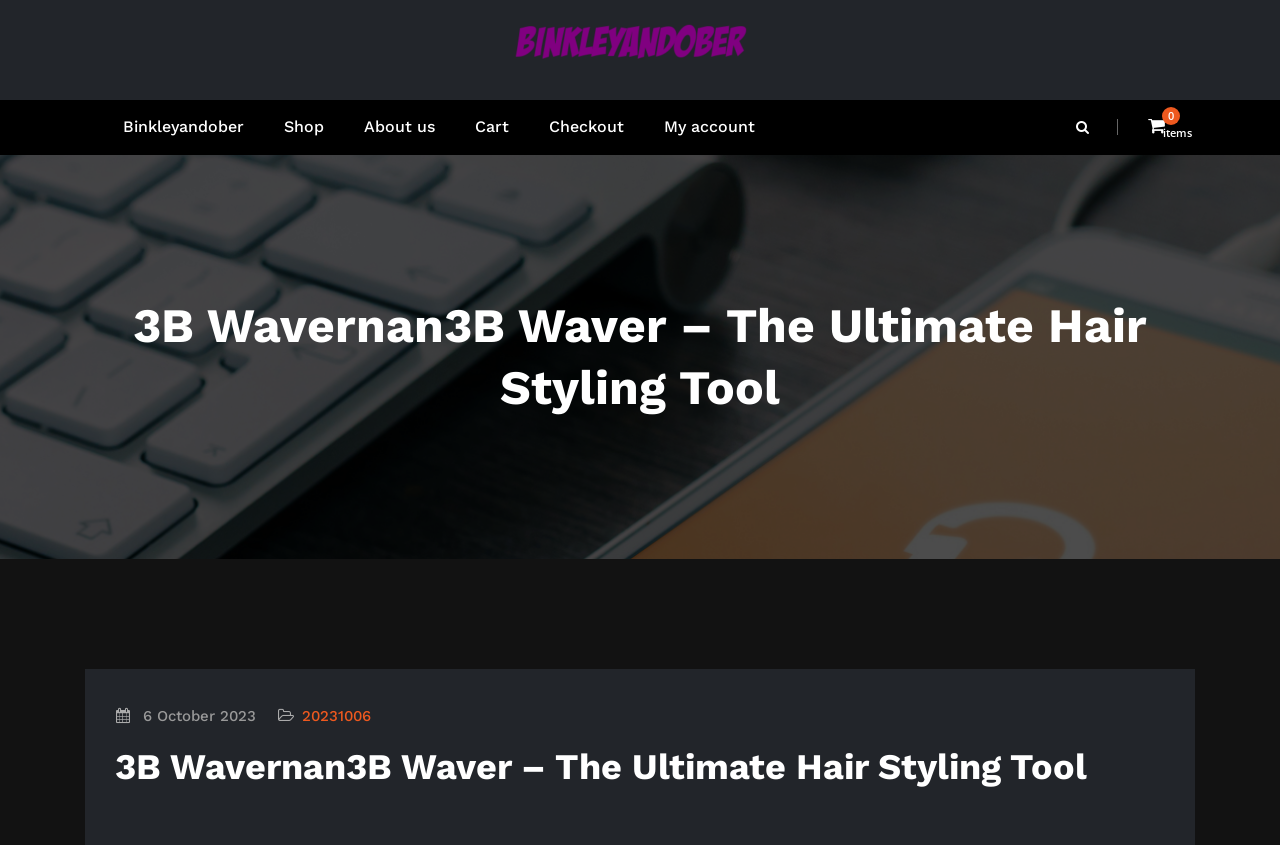What is the name of the website?
Please respond to the question with a detailed and well-explained answer.

I found the answer by looking at the link 'binkleyandober' at the top of the webpage, which is likely the name of the website.